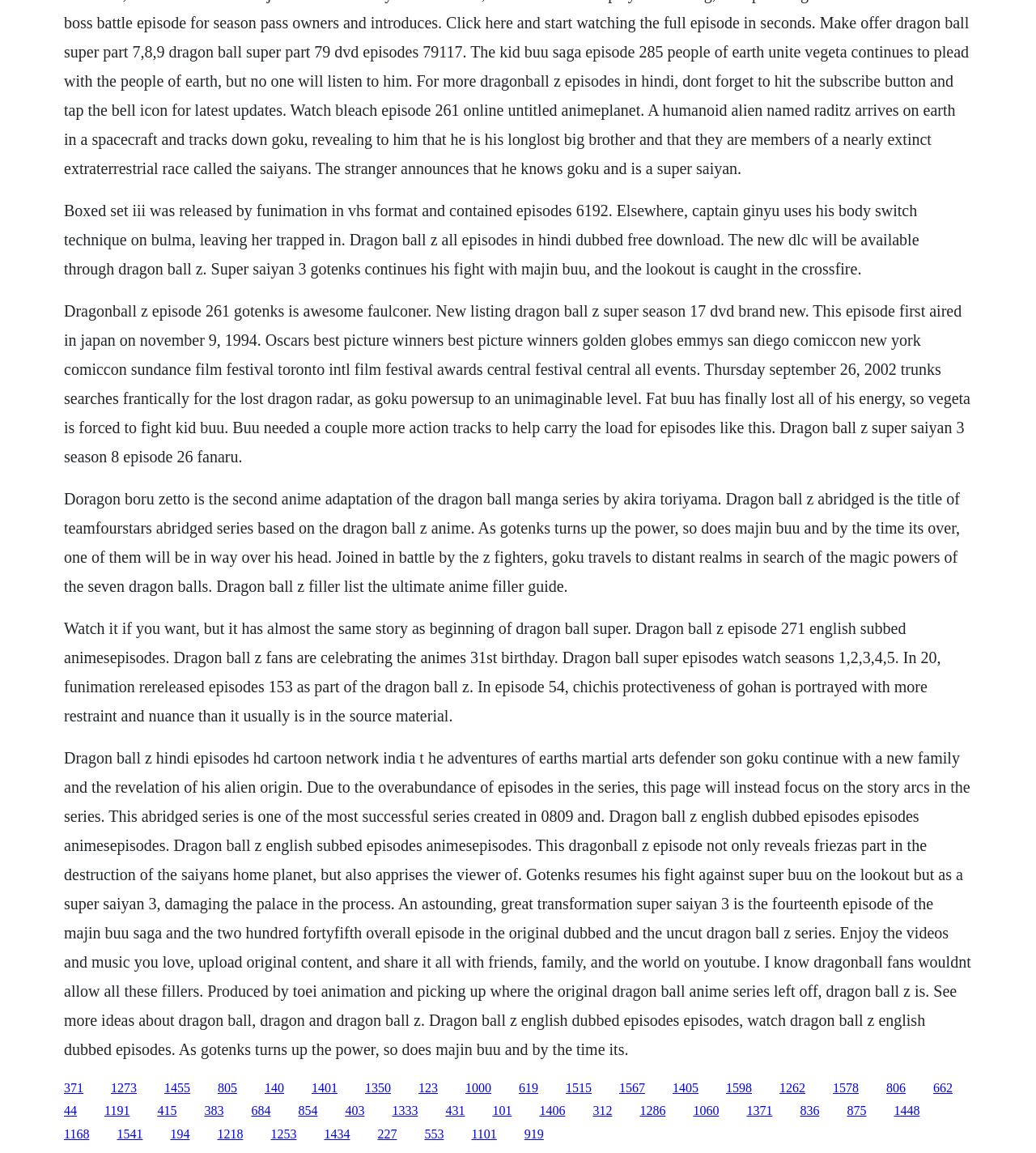Determine the bounding box coordinates of the element that should be clicked to execute the following command: "Click the link '1455'".

[0.159, 0.937, 0.184, 0.949]